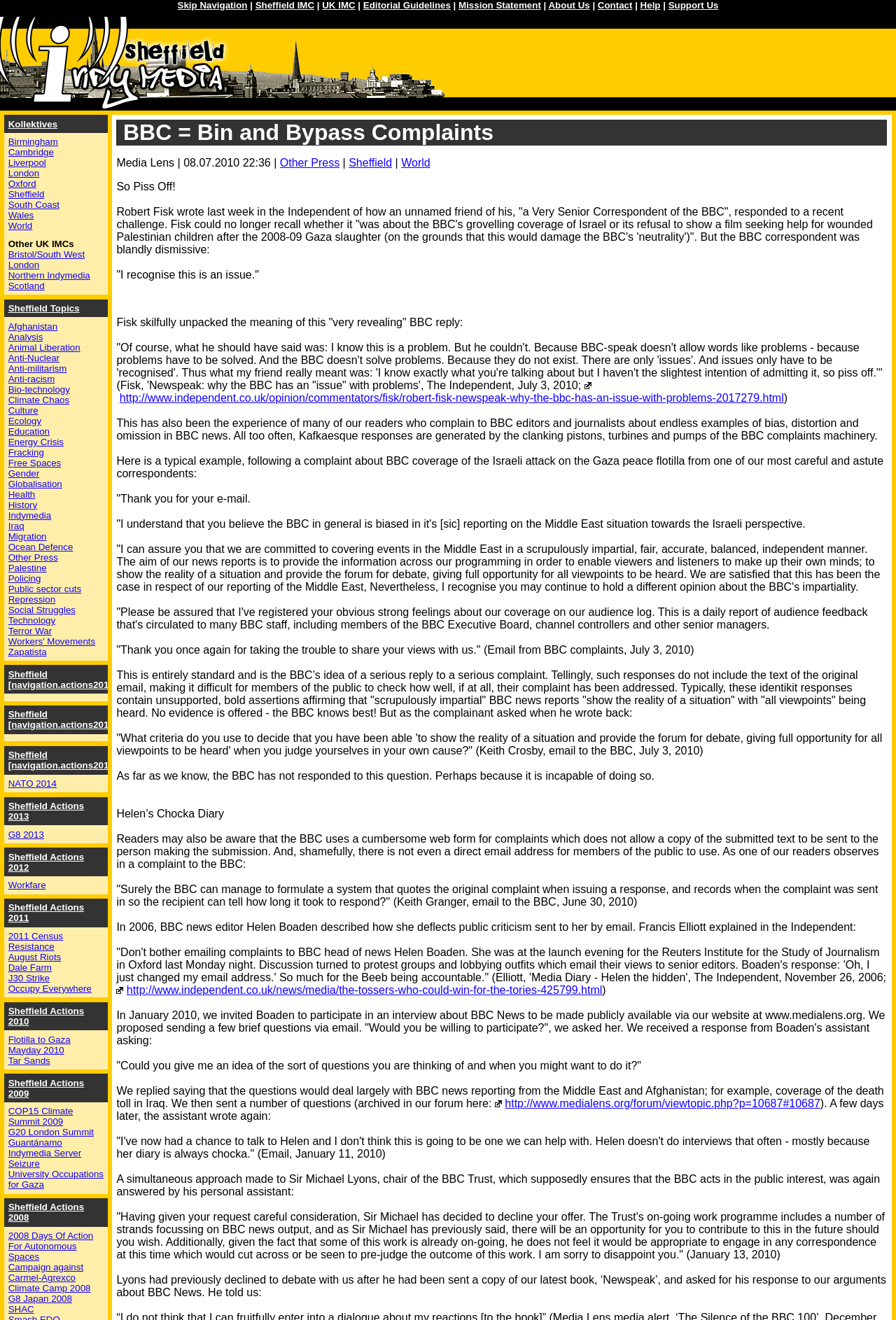Determine the bounding box coordinates of the region that needs to be clicked to achieve the task: "Click the 'Contact' link".

[0.667, 0.0, 0.706, 0.008]